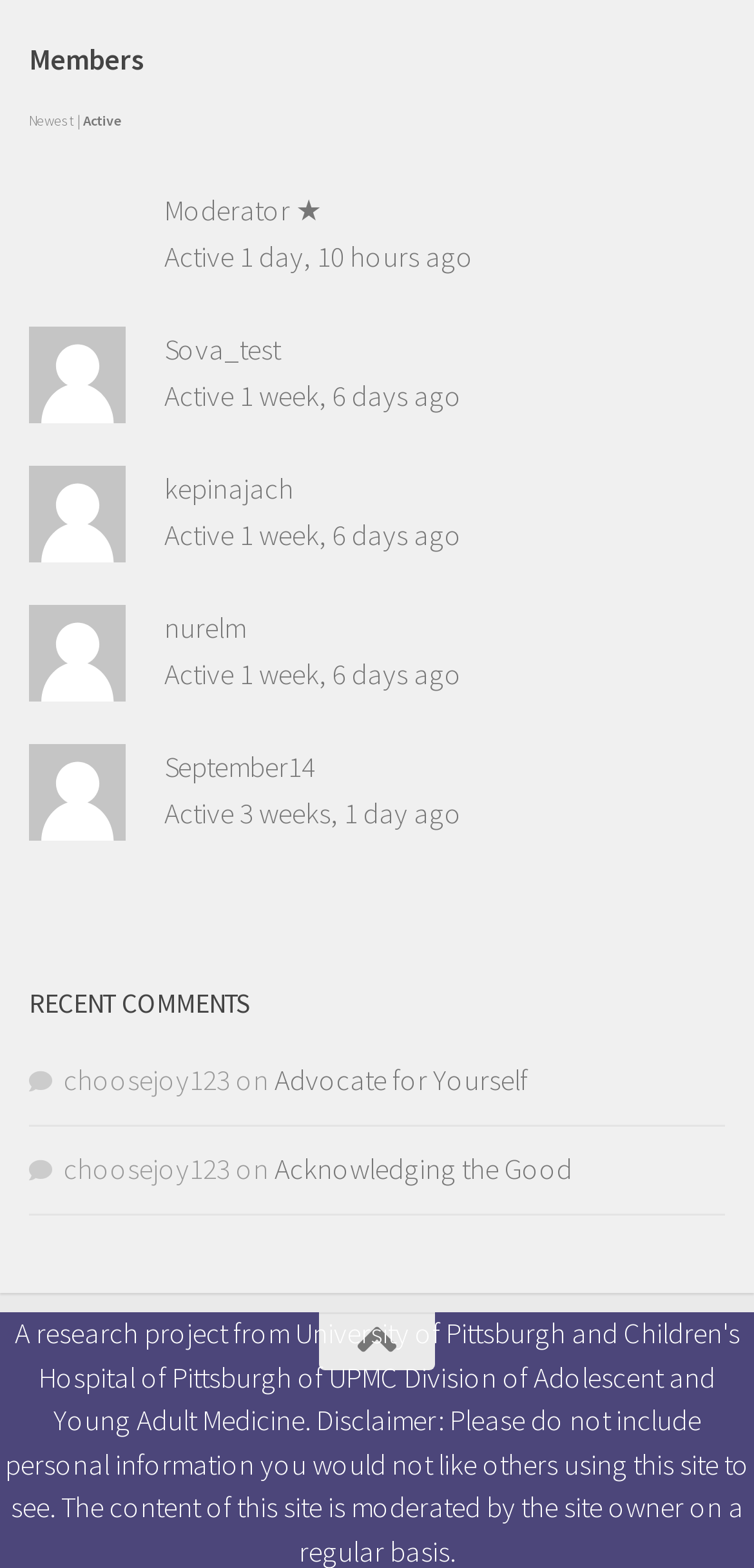Please provide the bounding box coordinates for the element that needs to be clicked to perform the following instruction: "View the profile of Sova_test". The coordinates should be given as four float numbers between 0 and 1, i.e., [left, top, right, bottom].

[0.038, 0.252, 0.167, 0.275]